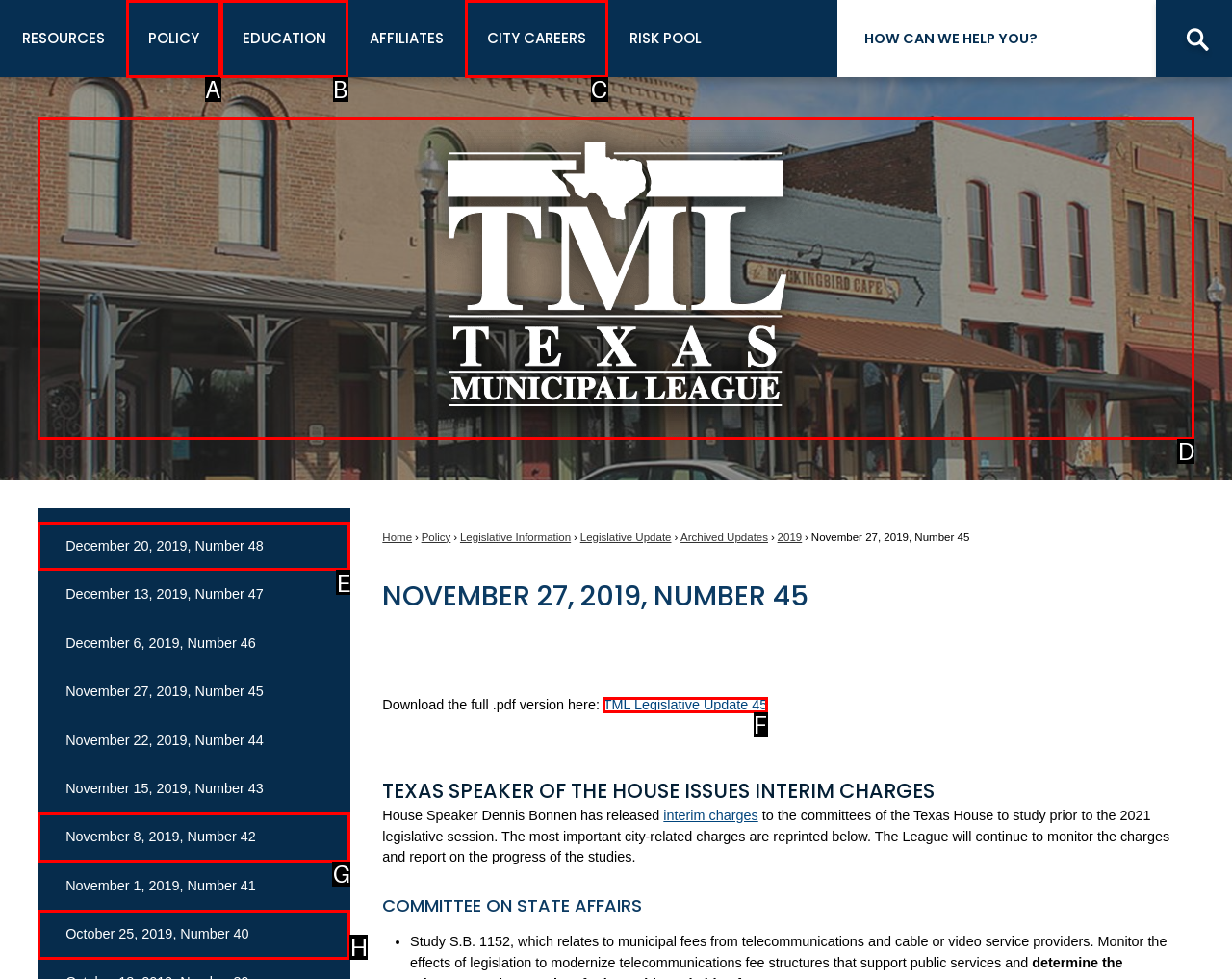Identify the HTML element that best fits the description: Education. Respond with the letter of the corresponding element.

B